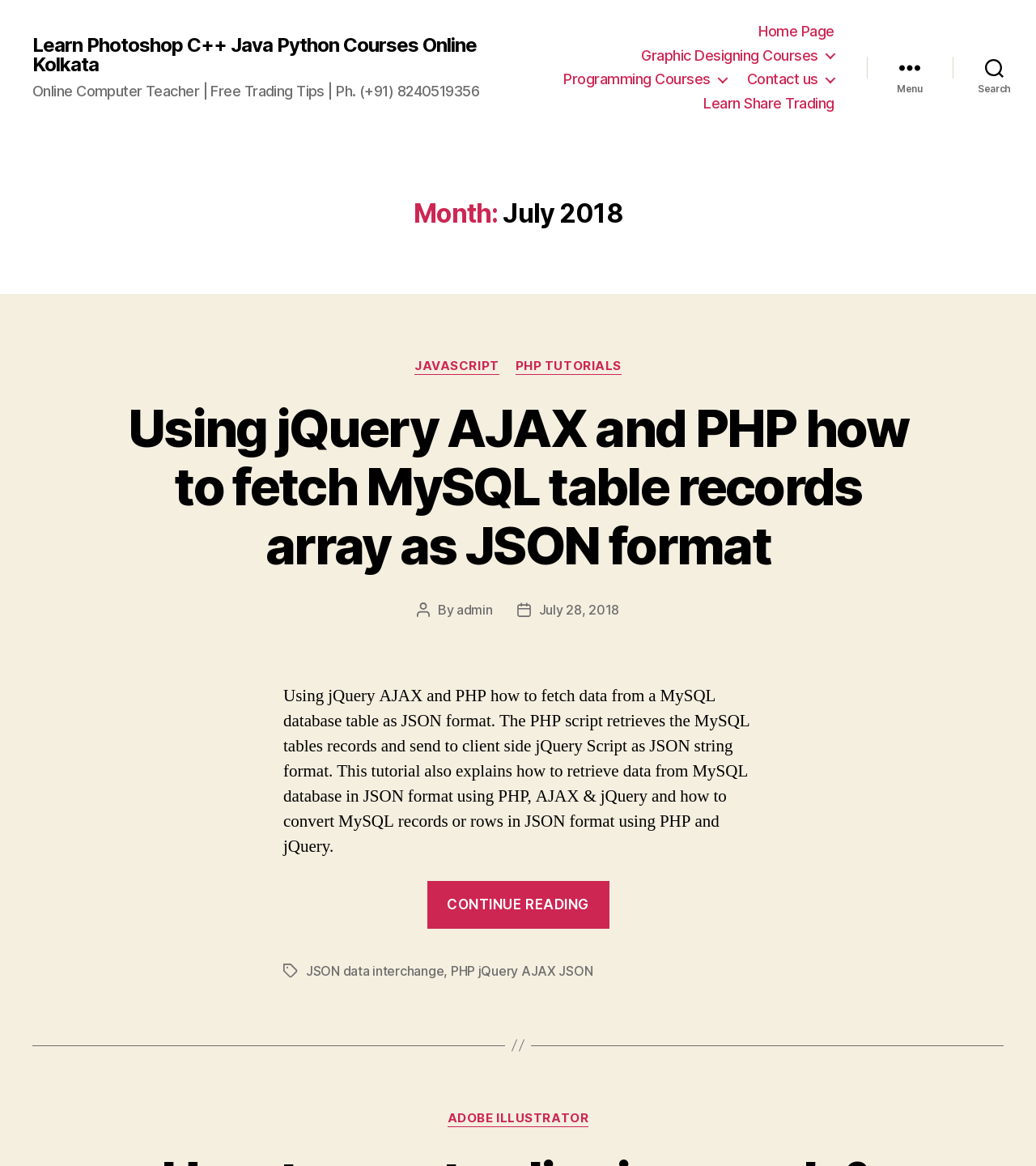Using the provided description July 28, 2018, find the bounding box coordinates for the UI element. Provide the coordinates in (top-left x, top-left y, bottom-right x, bottom-right y) format, ensuring all values are between 0 and 1.

[0.52, 0.516, 0.598, 0.53]